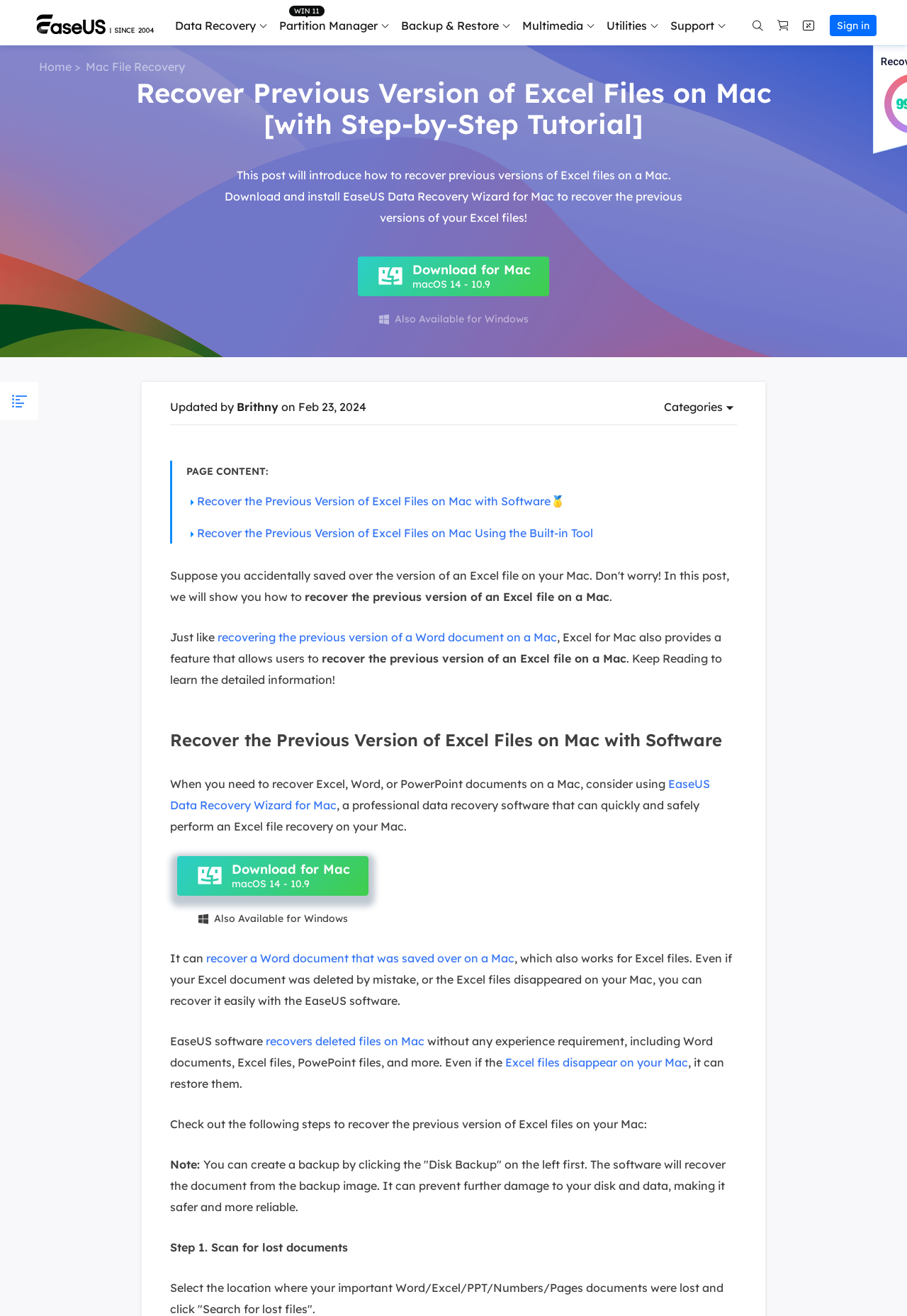How many backup solutions are listed under 'Todo Backup'?
Answer the question with detailed information derived from the image.

I counted the number of links under the 'Todo Backup' section, and there are 4 links, each representing a different backup solution, including personal, enterprise, and technician versions.